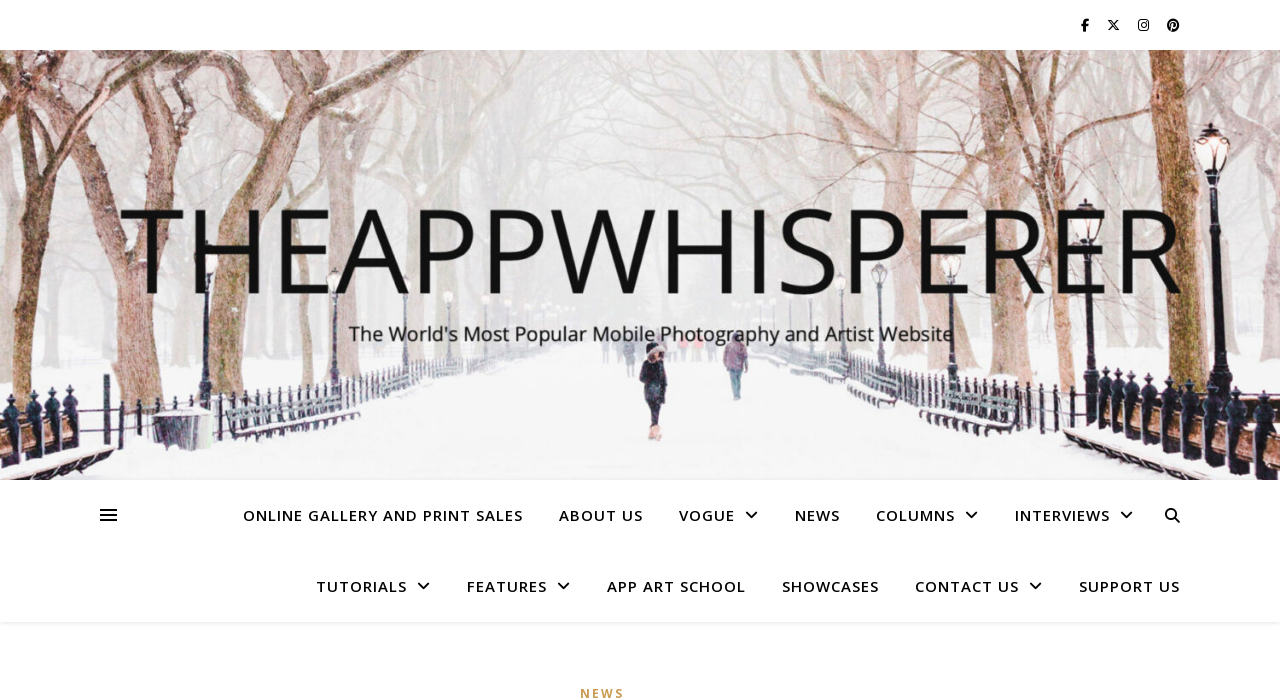Can you specify the bounding box coordinates for the region that should be clicked to fulfill this instruction: "Learn from tutorials".

[0.234, 0.788, 0.349, 0.89]